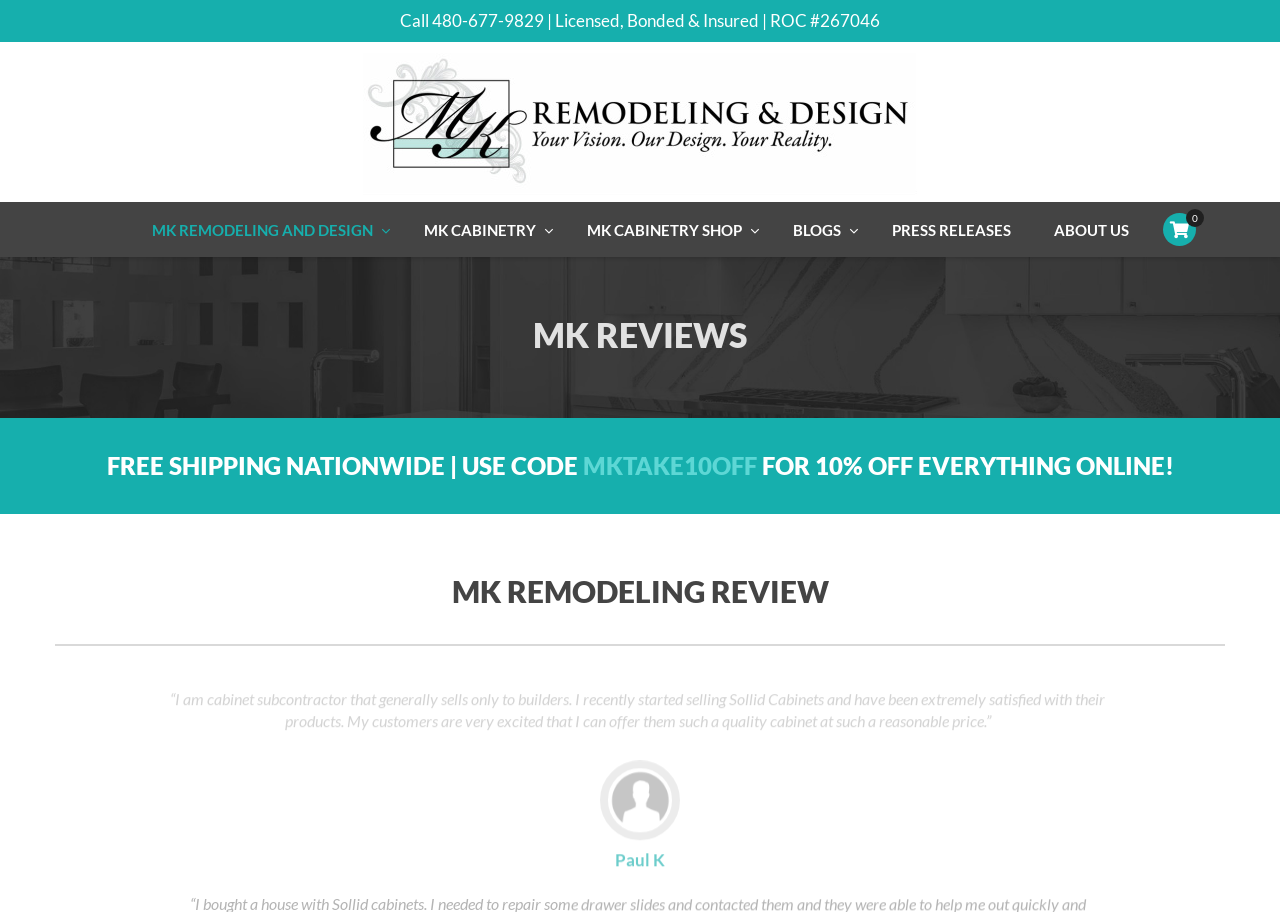Please predict the bounding box coordinates of the element's region where a click is necessary to complete the following instruction: "Go to 'BLOGS'". The coordinates should be represented by four float numbers between 0 and 1, i.e., [left, top, right, bottom].

[0.604, 0.231, 0.679, 0.275]